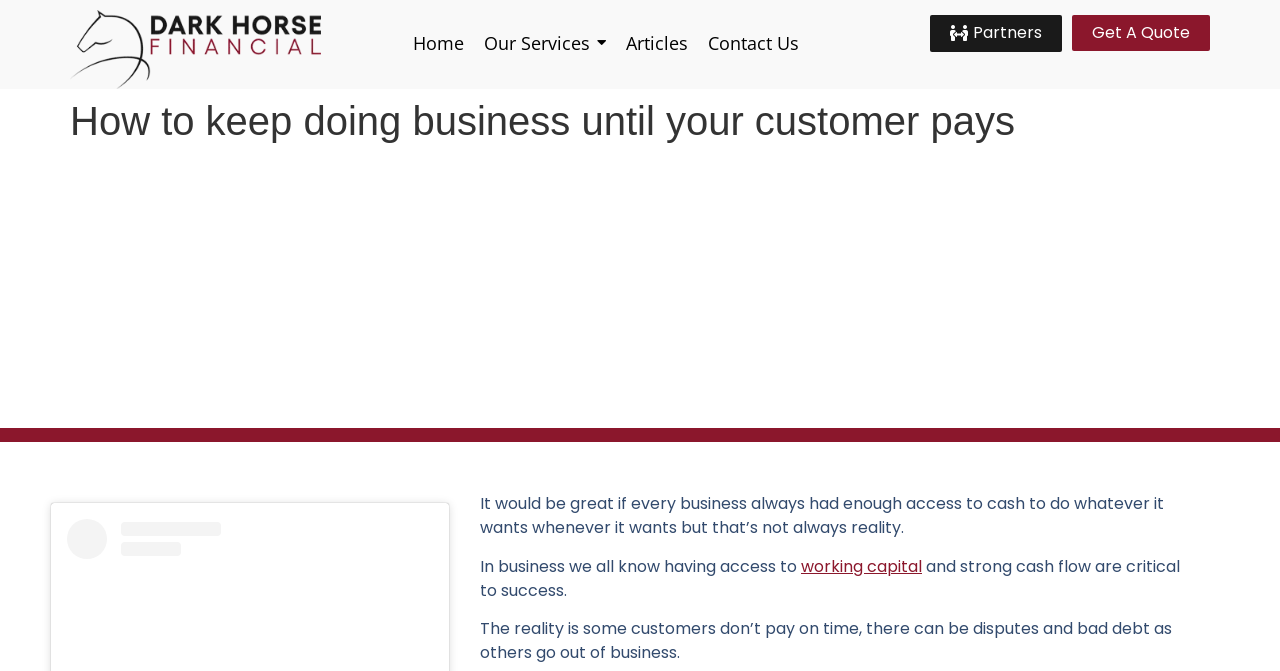Please identify the bounding box coordinates of the element I should click to complete this instruction: 'Click the Darkhorse Logo'. The coordinates should be given as four float numbers between 0 and 1, like this: [left, top, right, bottom].

[0.055, 0.015, 0.251, 0.133]